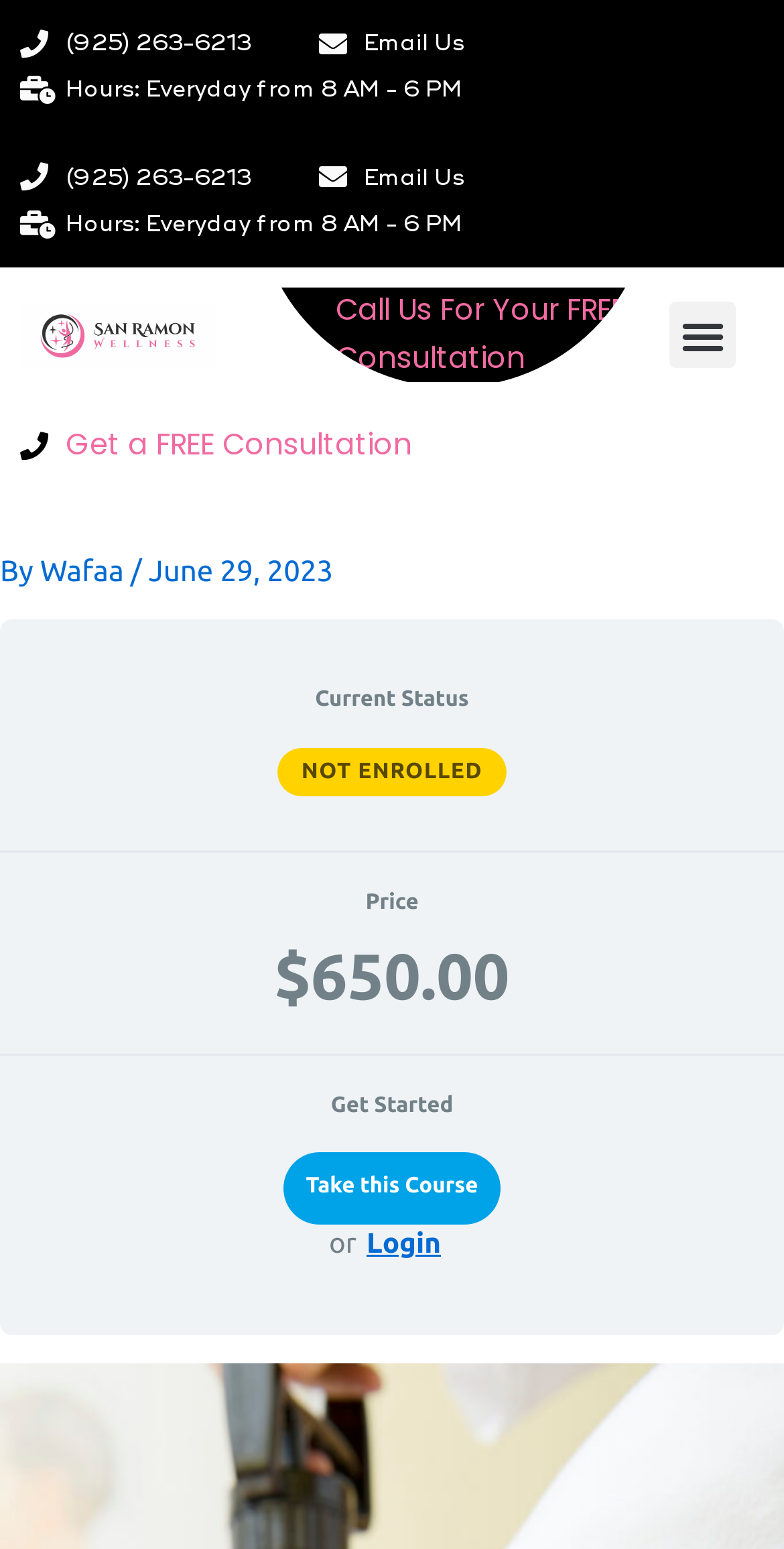Locate the bounding box coordinates of the element to click to perform the following action: 'Get a free consultation'. The coordinates should be given as four float values between 0 and 1, in the form of [left, top, right, bottom].

[0.026, 0.273, 0.974, 0.303]